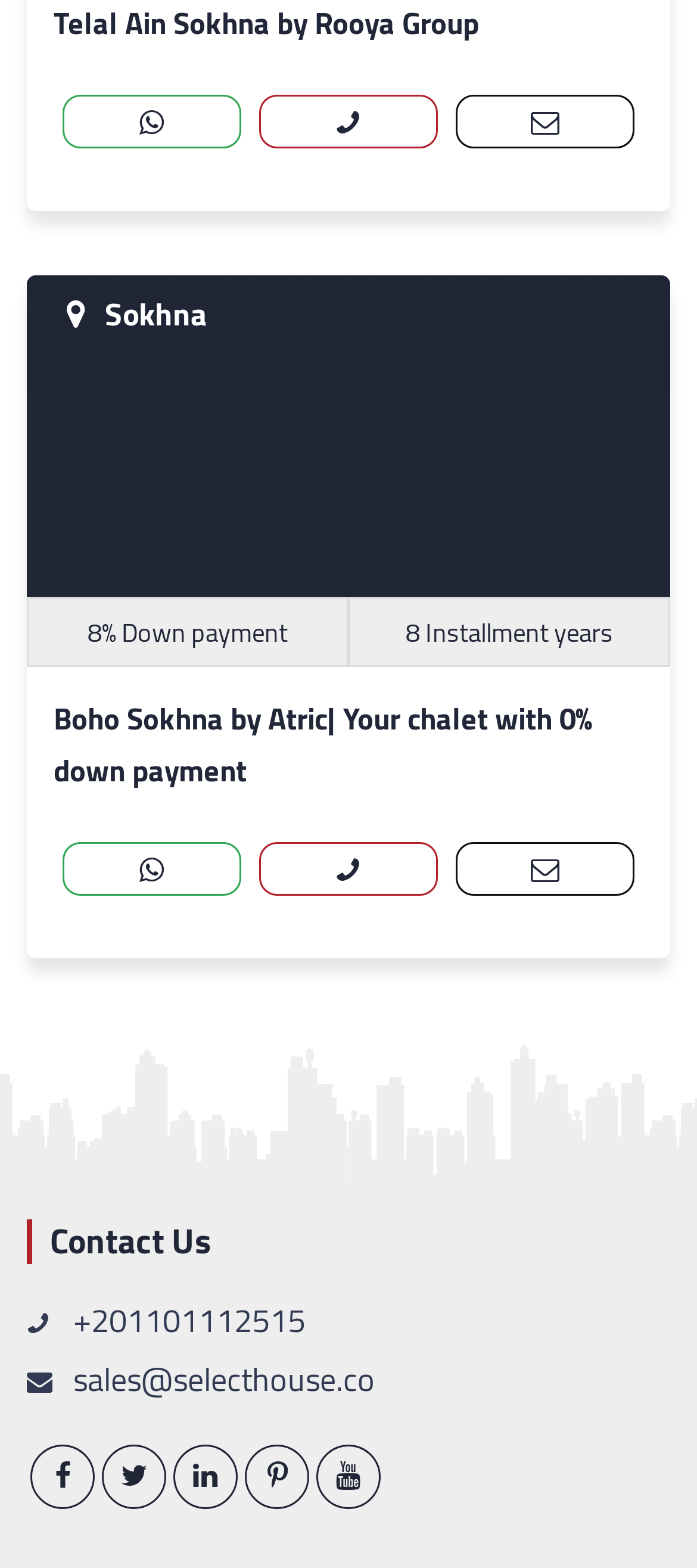Locate the bounding box coordinates of the clickable region necessary to complete the following instruction: "Visit Facebook page". Provide the coordinates in the format of four float numbers between 0 and 1, i.e., [left, top, right, bottom].

None